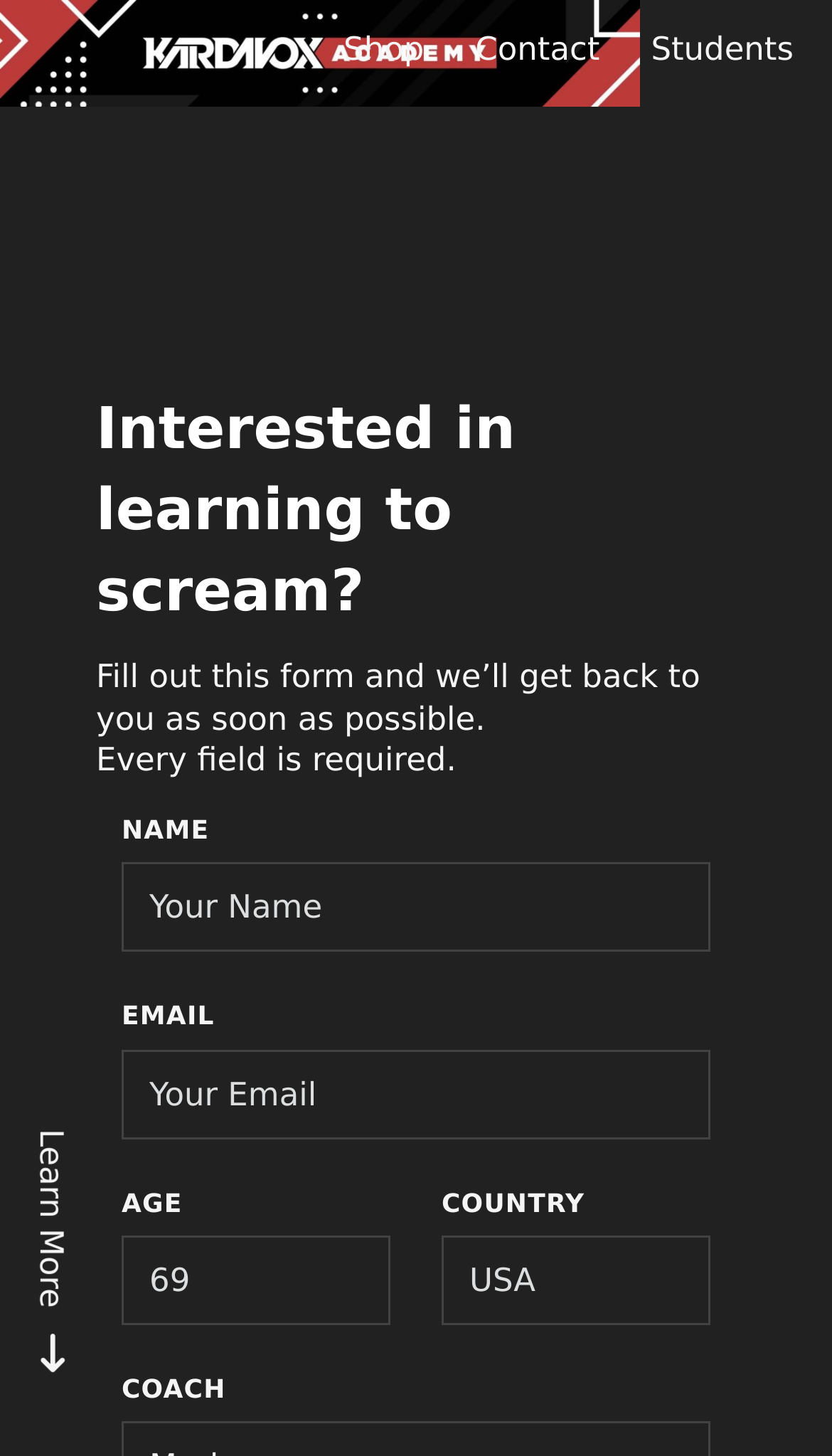Please answer the following question using a single word or phrase: 
How many links are there at the top?

3